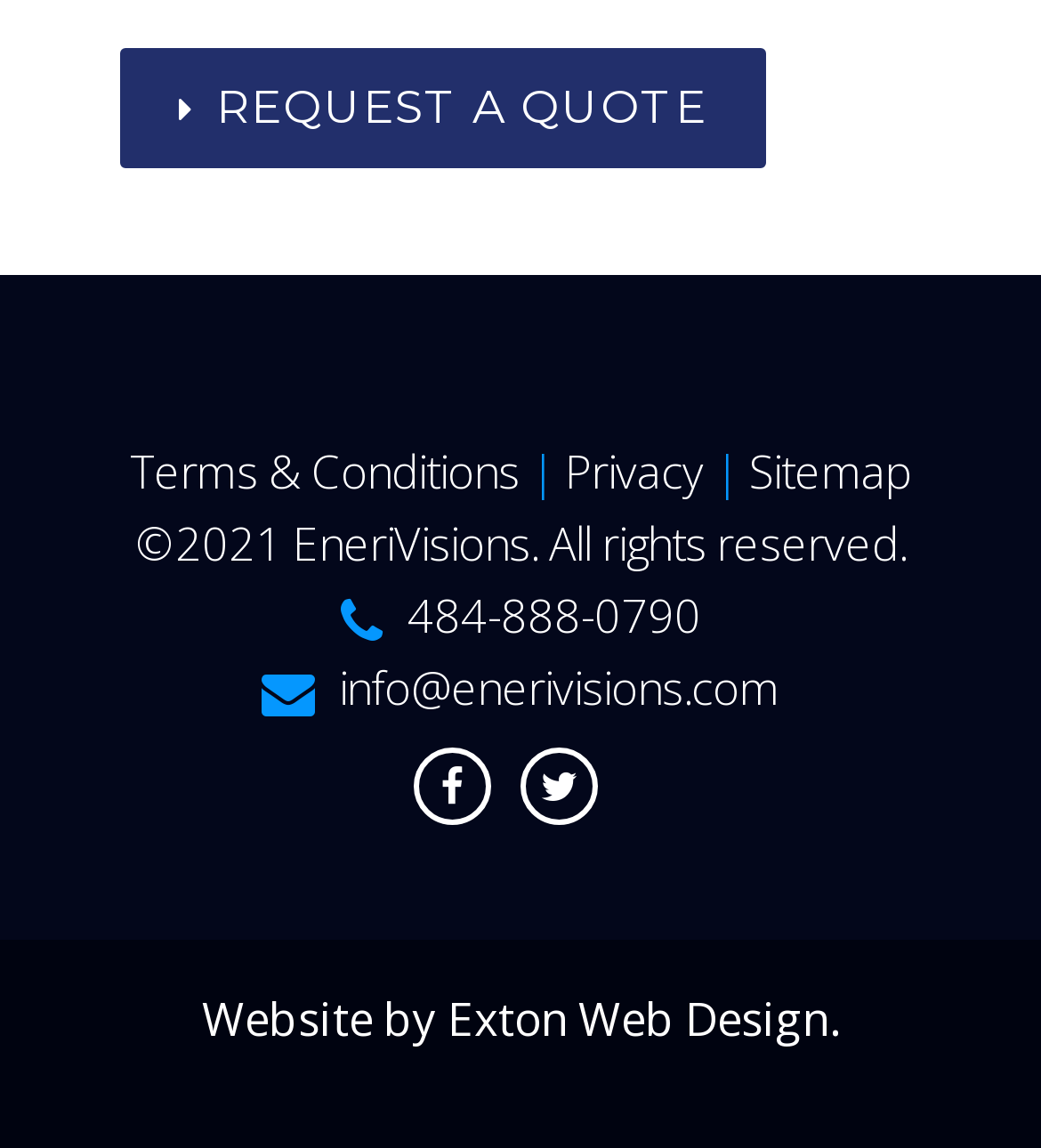Please mark the clickable region by giving the bounding box coordinates needed to complete this instruction: "Request a quote".

[0.115, 0.042, 0.736, 0.146]